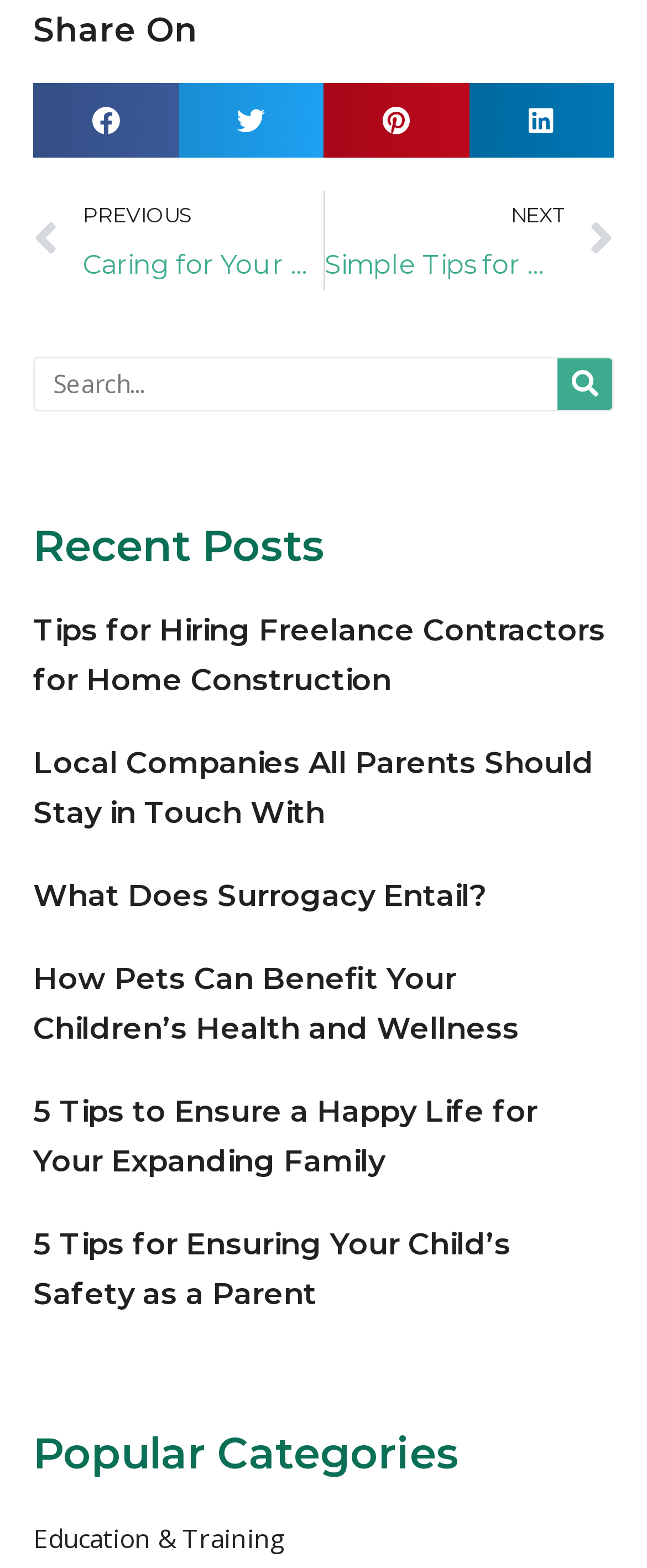Please identify the coordinates of the bounding box for the clickable region that will accomplish this instruction: "Read the article about hiring freelance contractors".

[0.051, 0.39, 0.936, 0.445]